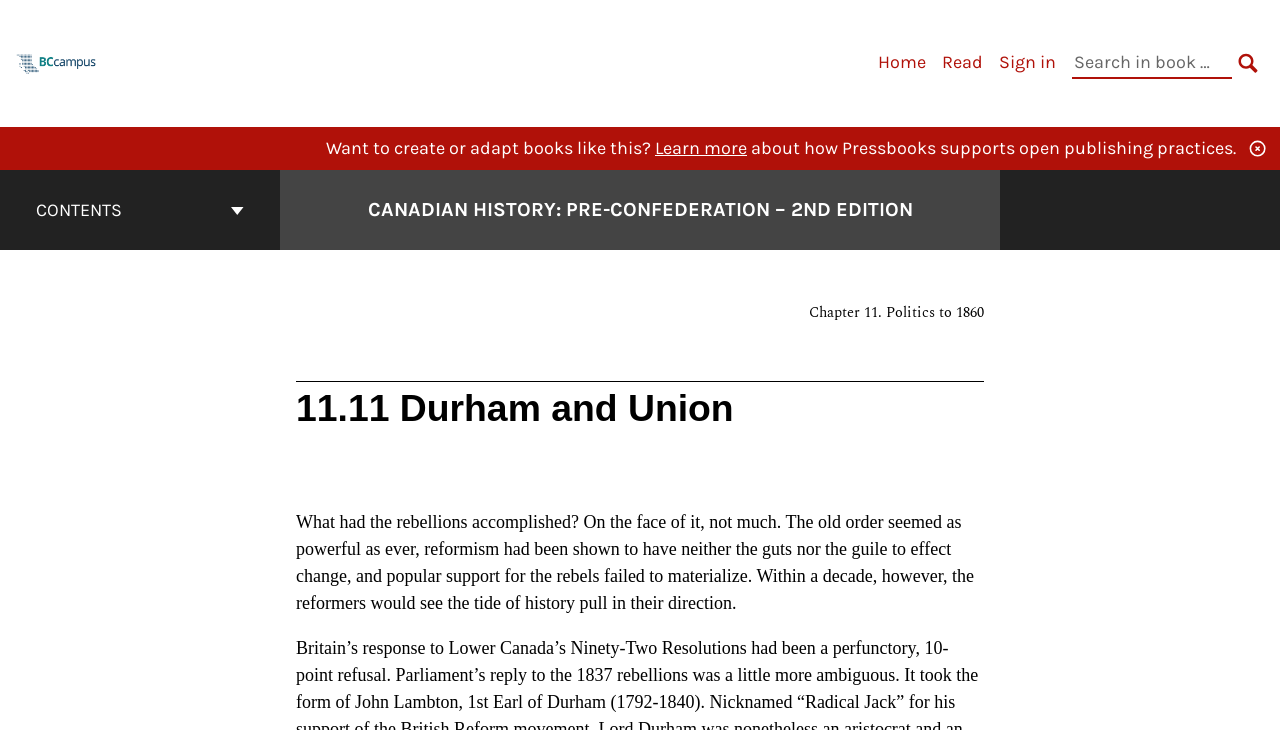Please answer the following question using a single word or phrase: 
What is the name of the publishing platform?

BCcampus Open Publishing